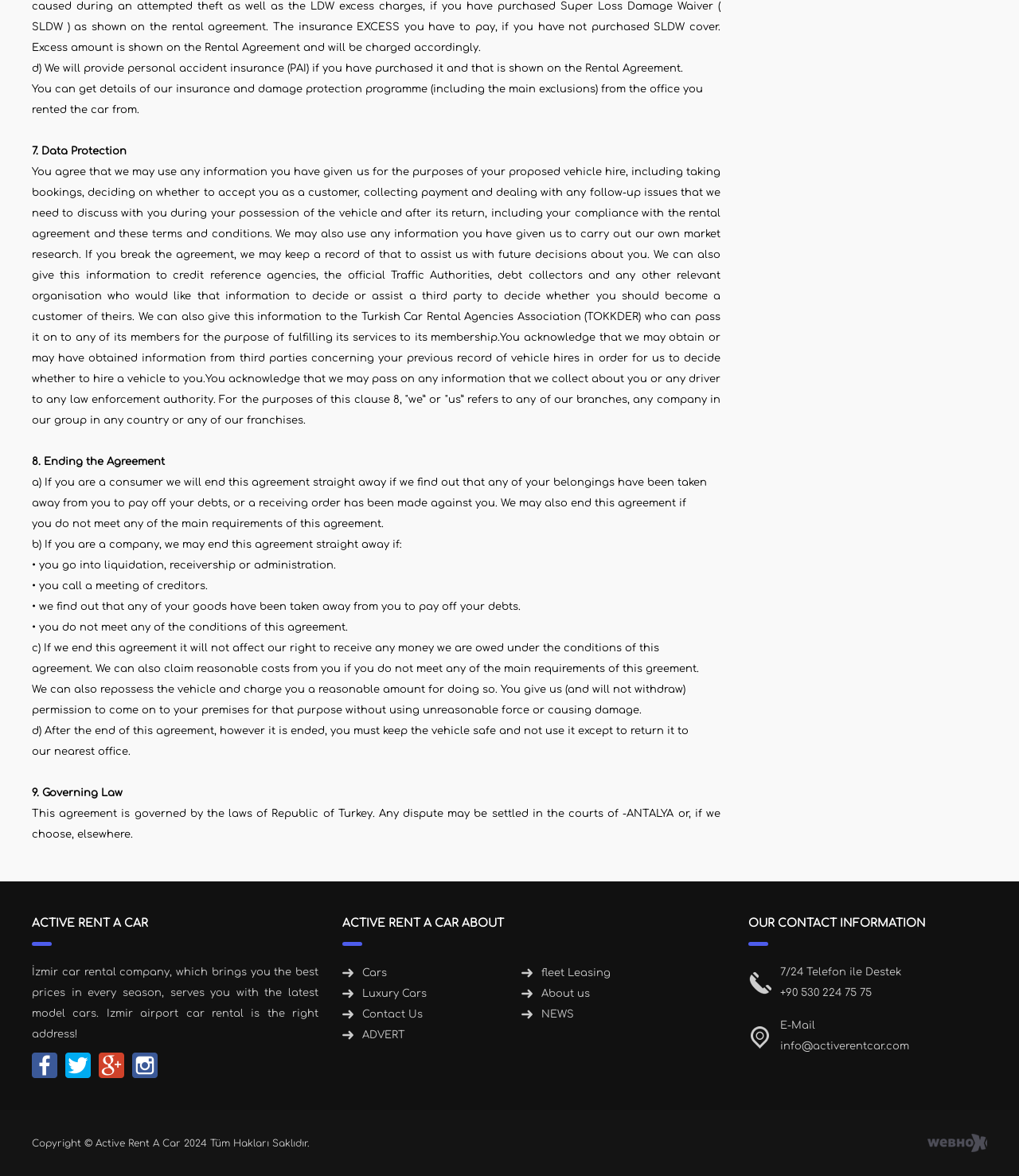Determine the bounding box coordinates of the section to be clicked to follow the instruction: "Call the phone number +90 530 224 75 75". The coordinates should be given as four float numbers between 0 and 1, formatted as [left, top, right, bottom].

[0.766, 0.84, 0.855, 0.849]